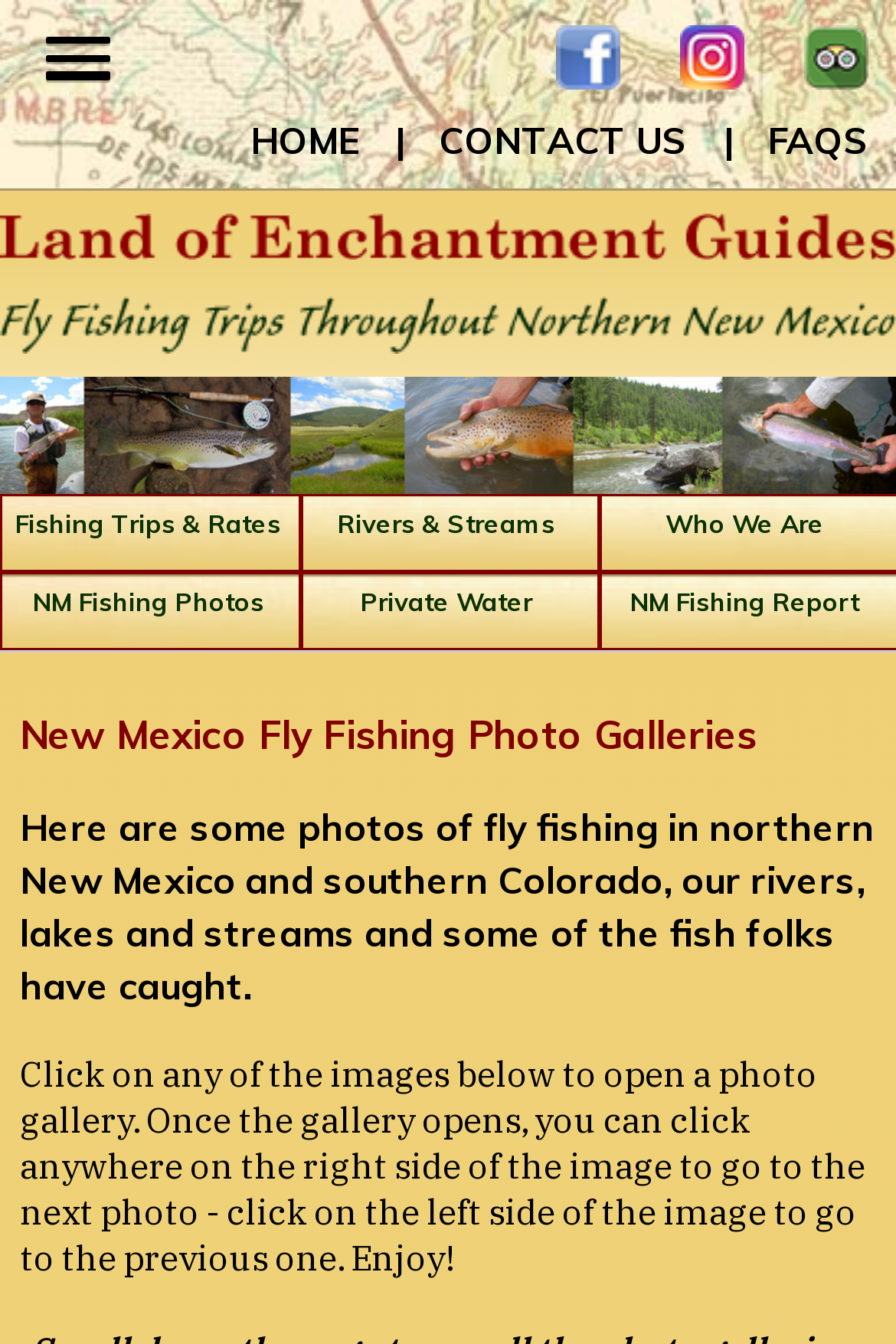Please identify the bounding box coordinates of the element that needs to be clicked to perform the following instruction: "View Fly Fishing New Mexico Guides".

[0.0, 0.142, 1.0, 0.28]